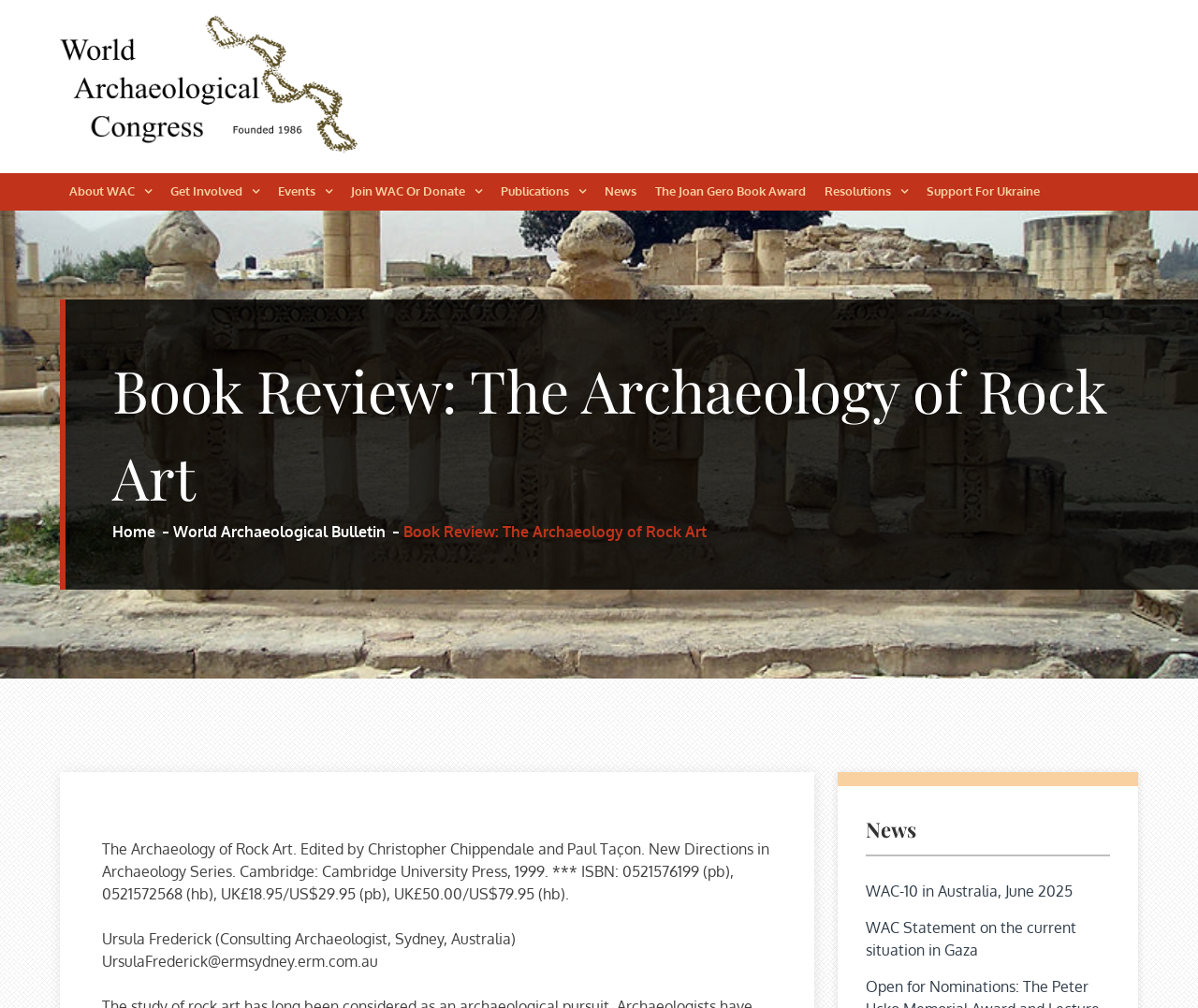Please provide a detailed answer to the question below based on the screenshot: 
What is the year of the WAC-10 event in Australia?

I found the answer by looking at the link element with the text 'WAC-10 in Australia, June 2025' and identifying the year of the event.